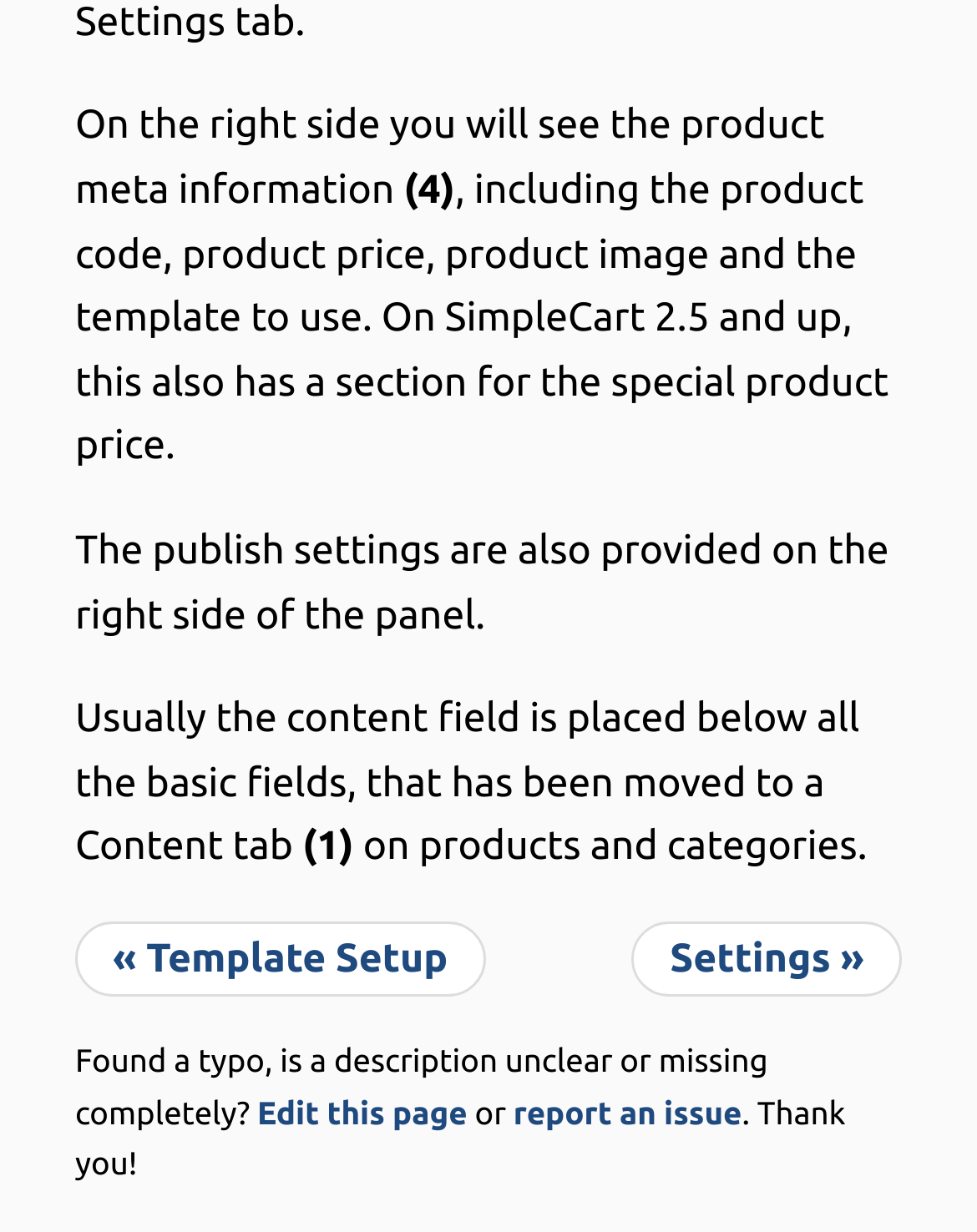What are the two links available at the bottom of the page?
Utilize the image to construct a detailed and well-explained answer.

The links '« Template Setup' and 'Settings »' are located at the bottom of the page, providing navigation options to the user.